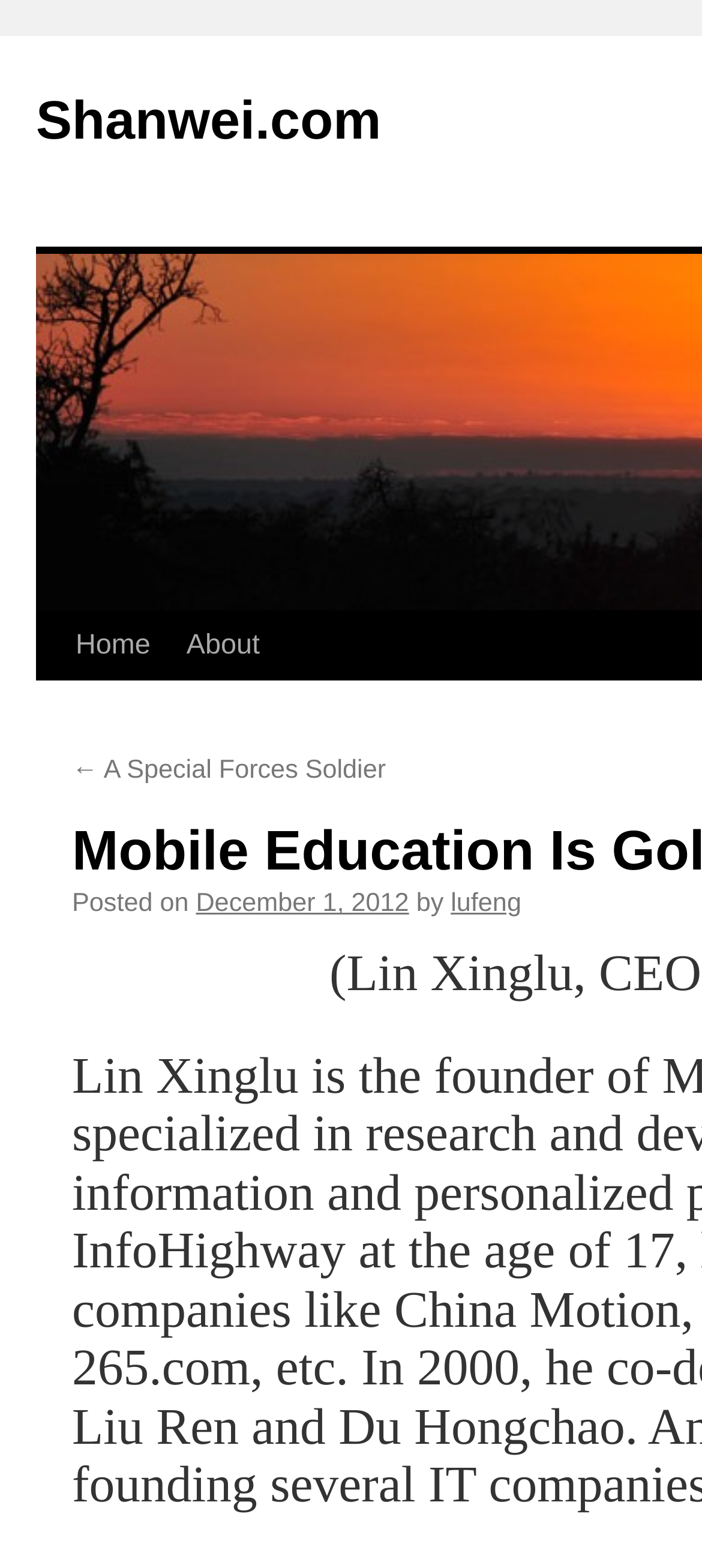Elaborate on the information and visuals displayed on the webpage.

The webpage is titled "Mobile Education Is Gold Mine | Shanwei.com" and appears to be a blog or article page. At the top, there is a link to the website's homepage, "Shanwei.com", positioned near the top-left corner. Below it, there is a "Skip to content" link, which is slightly to the right of the top-left corner.

The main navigation menu is located below the top section, with three links: "Home", "About", and another link with an arrow symbol, "← A Special Forces Soldier", which is positioned to the right of the "About" link.

The main content of the page appears to be a blog post or article, with a title not explicitly mentioned. The post has a publication date, "December 1, 2012", and an author, "lufeng", both of which are positioned near the middle of the page. The text "Posted on" is located to the left of the publication date, and the text "by" is located to the left of the author's name.